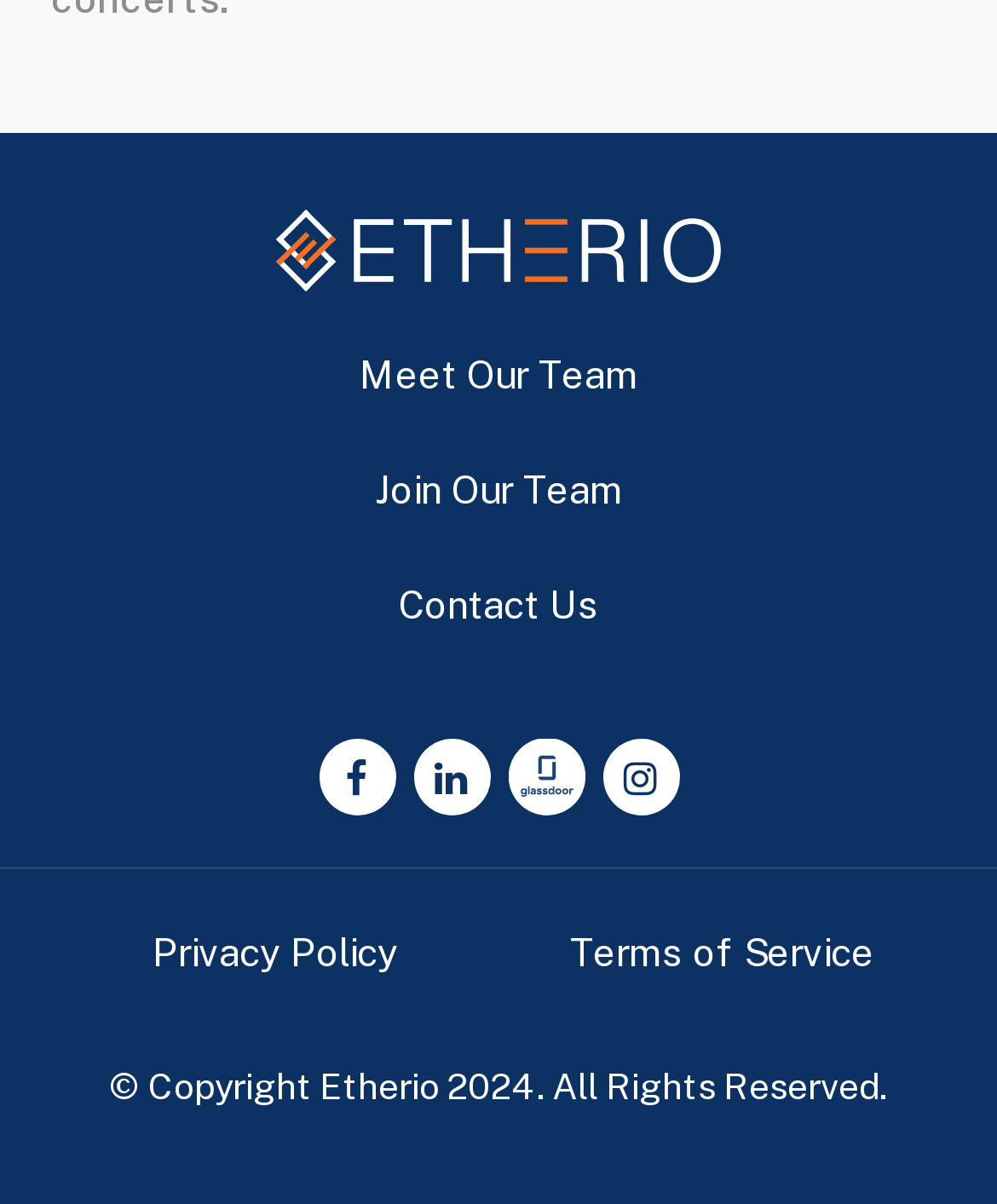Respond to the following query with just one word or a short phrase: 
How many buttons are there to view policies?

2